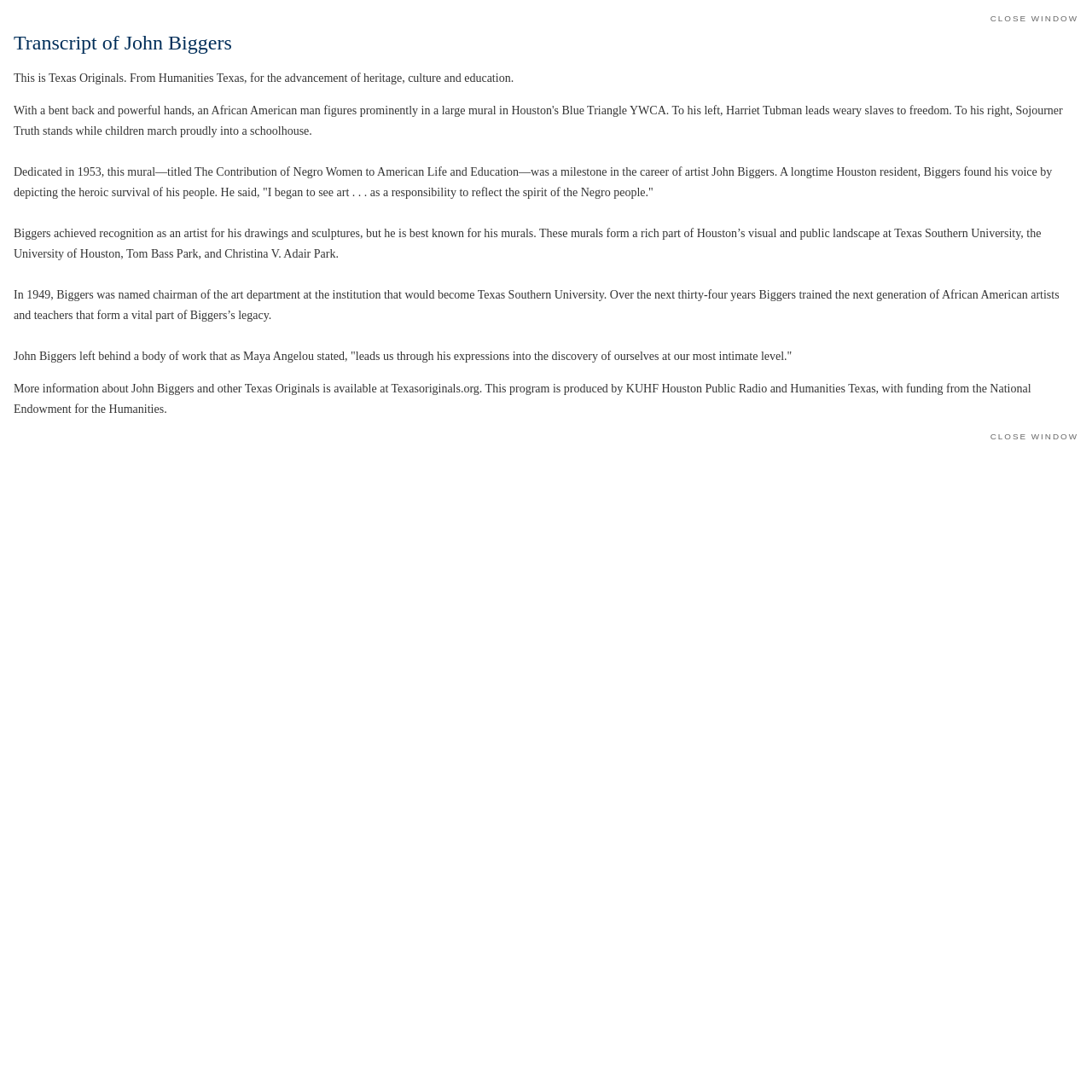What is the name of the artist mentioned?
Please respond to the question with as much detail as possible.

The webpage is about the transcript of John Biggers, and the text mentions his name multiple times, indicating that he is the artist being discussed.